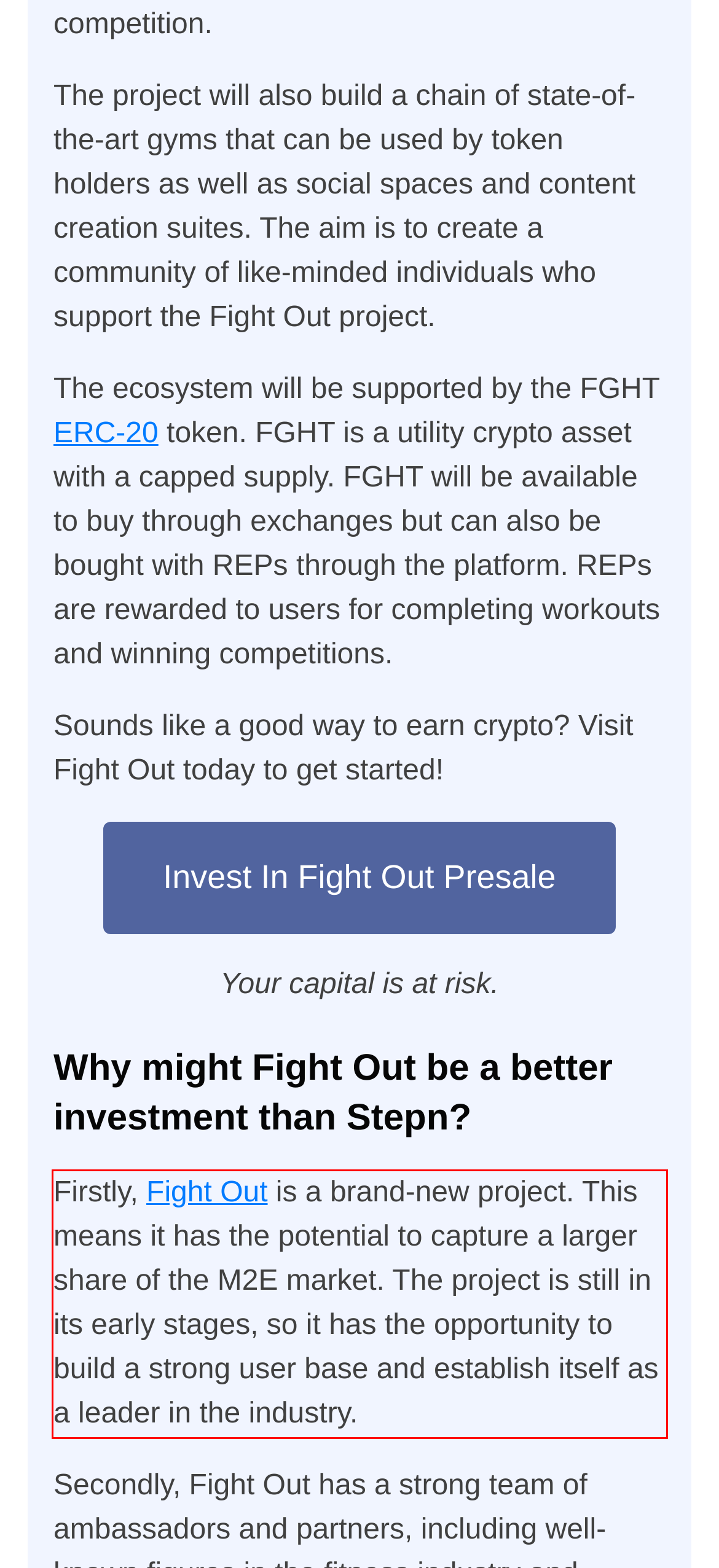Please perform OCR on the text within the red rectangle in the webpage screenshot and return the text content.

Firstly, Fight Out is a brand-new project. This means it has the potential to capture a larger share of the M2E market. The project is still in its early stages, so it has the opportunity to build a strong user base and establish itself as a leader in the industry.